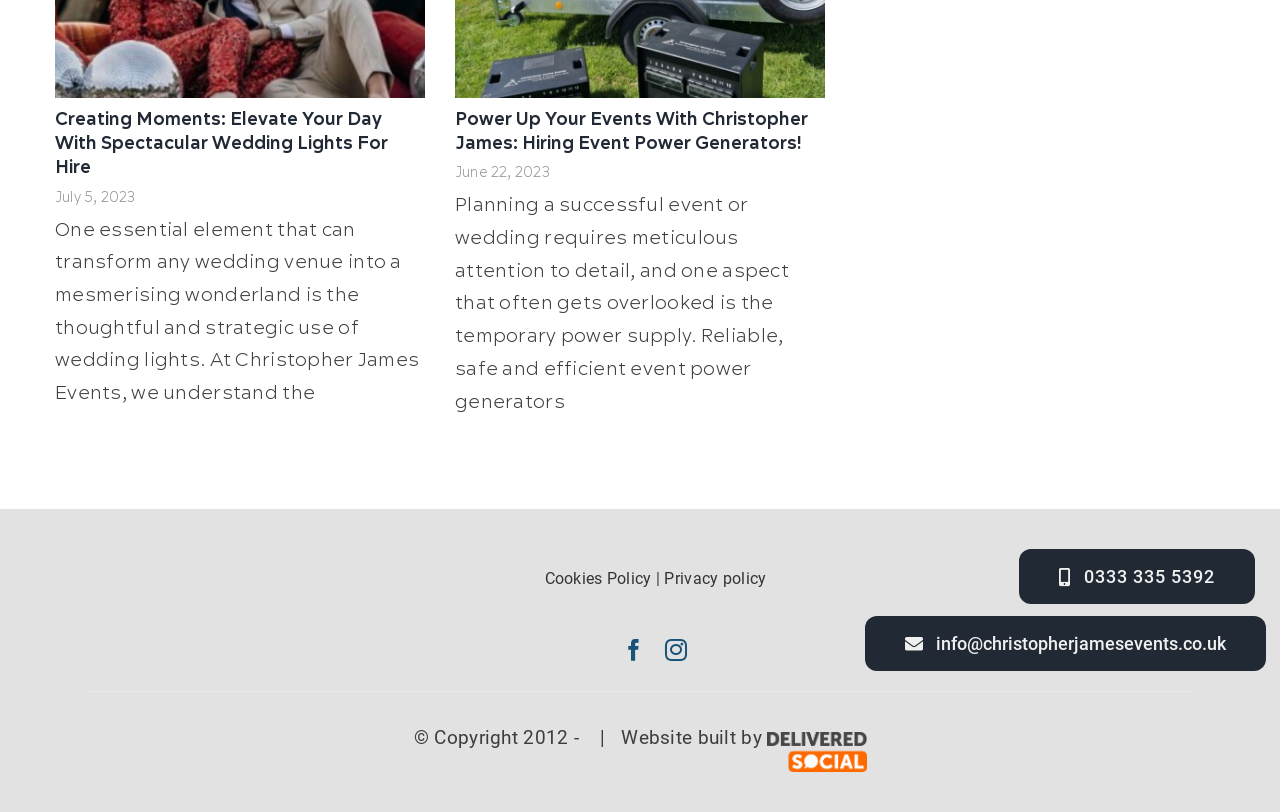What is the copyright year range mentioned on the webpage?
From the details in the image, answer the question comprehensively.

I found the copyright year range by analyzing the text content of the webpage. The StaticText element with the text '© Copyright 2012 -' indicates the copyright year range mentioned on the webpage.